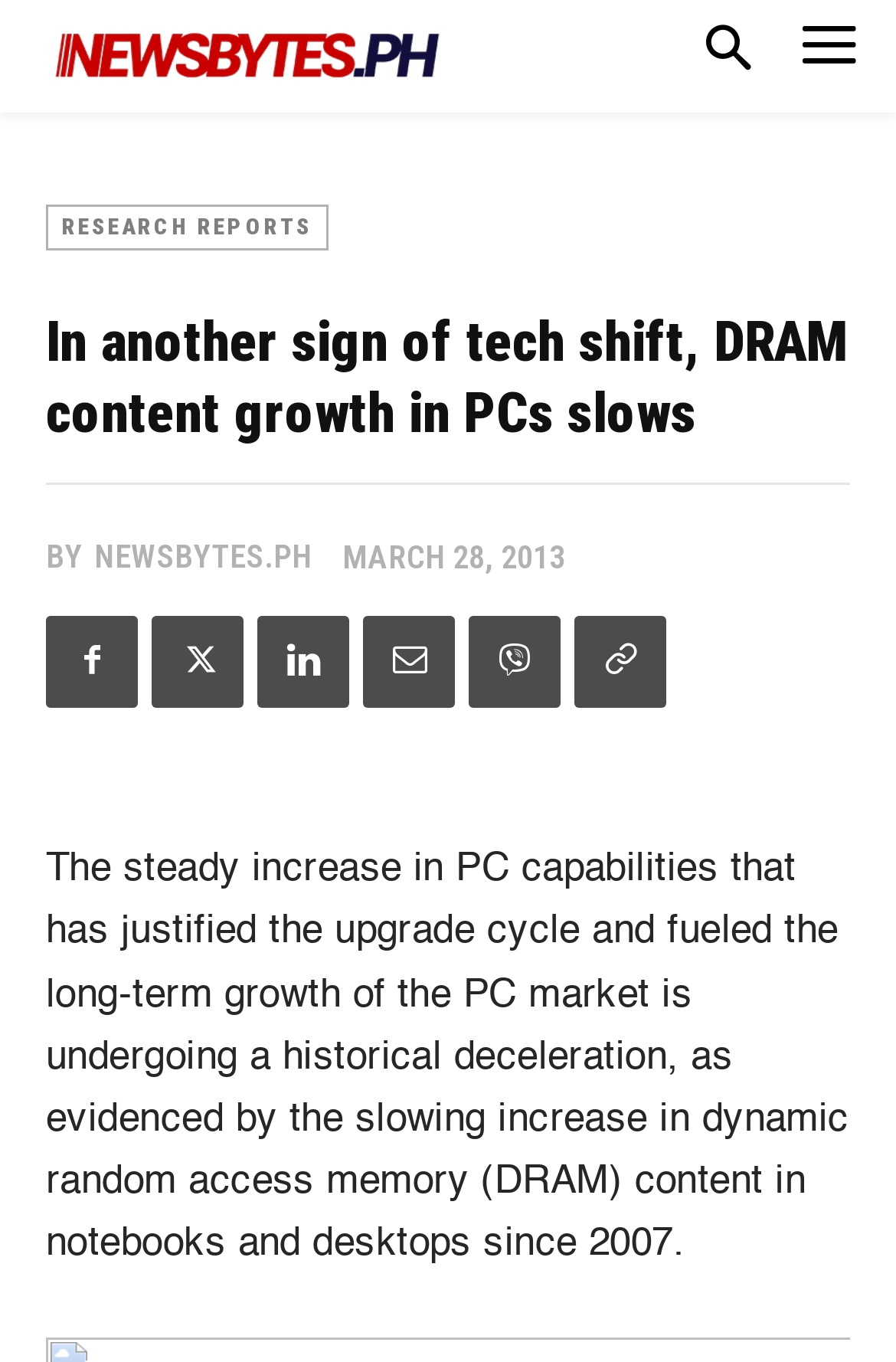Pinpoint the bounding box coordinates of the element you need to click to execute the following instruction: "Go to research reports". The bounding box should be represented by four float numbers between 0 and 1, in the format [left, top, right, bottom].

[0.051, 0.149, 0.367, 0.183]